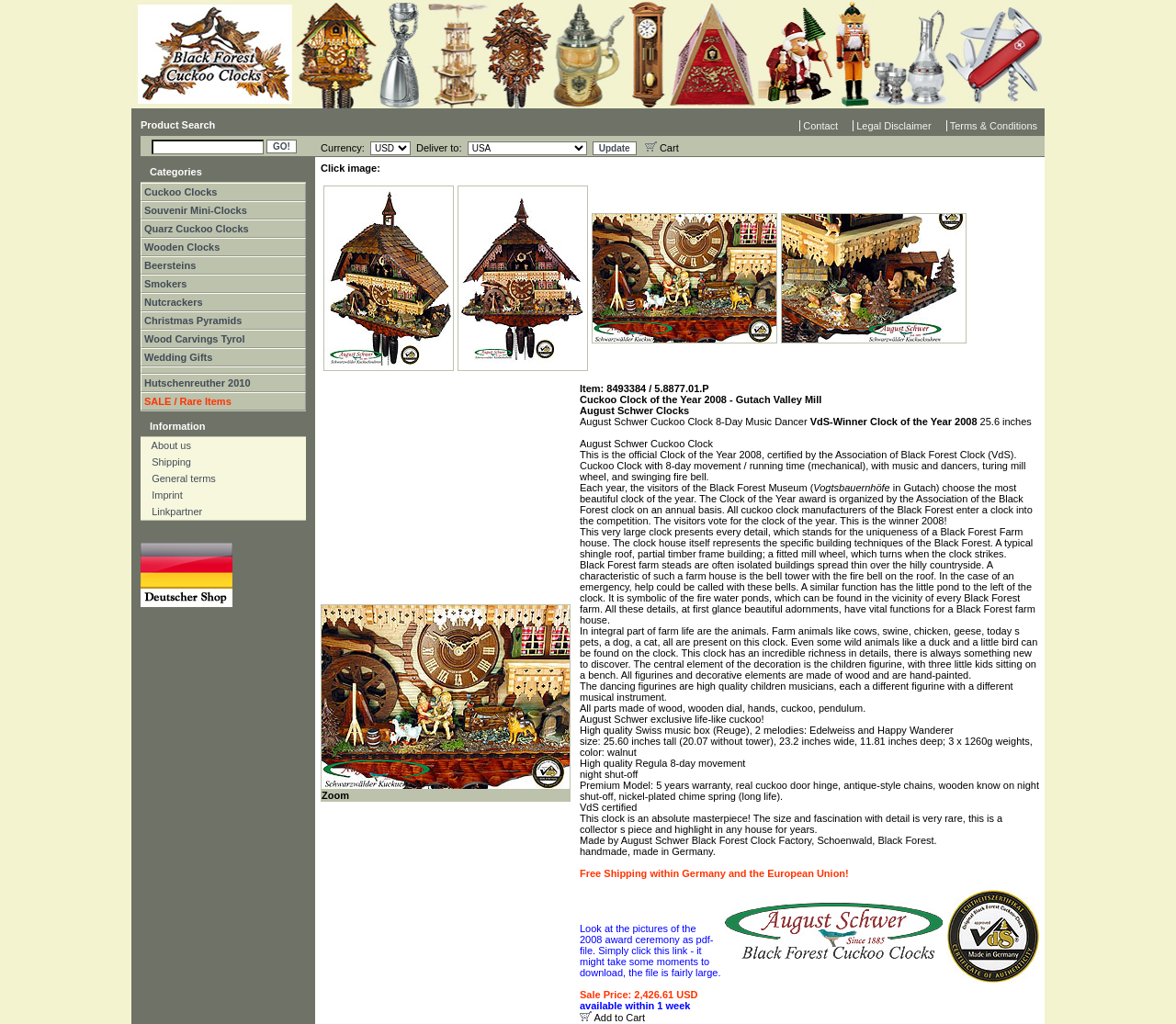Using floating point numbers between 0 and 1, provide the bounding box coordinates in the format (top-left x, top-left y, bottom-right x, bottom-right y). Locate the UI element described here: Add to Cart

[0.505, 0.988, 0.549, 0.999]